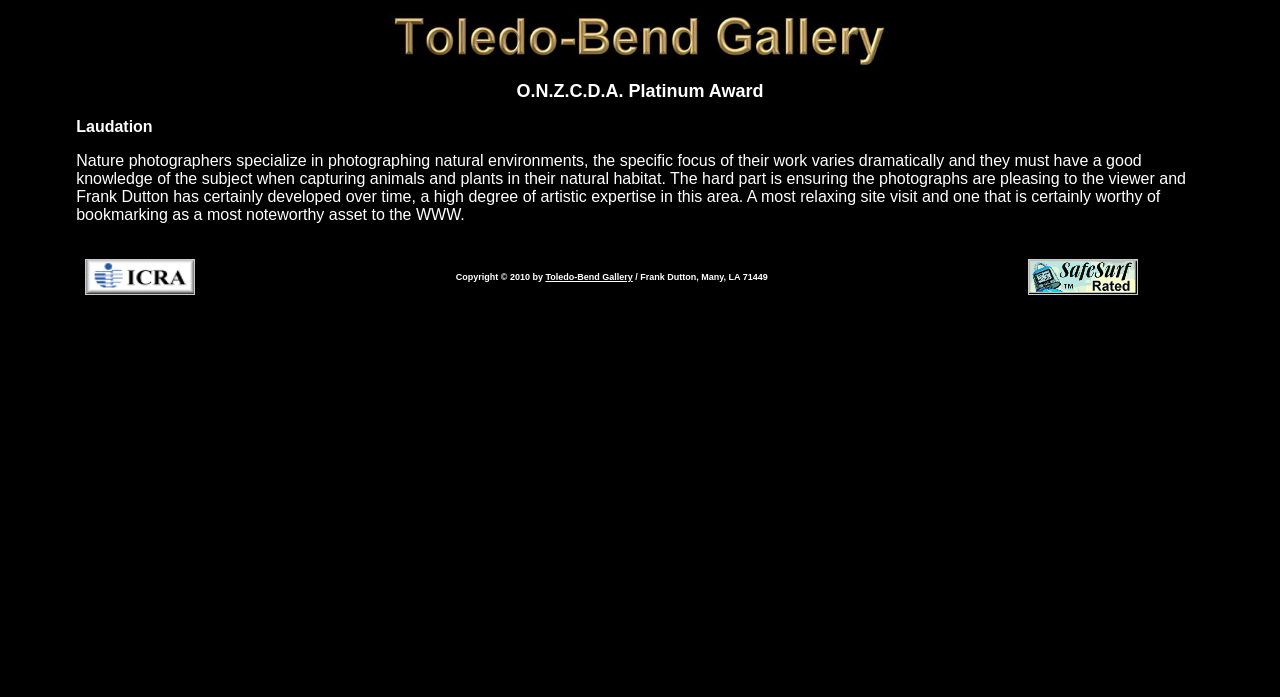Given the following UI element description: "Toledo-Bend Gallery", find the bounding box coordinates in the webpage screenshot.

[0.426, 0.39, 0.494, 0.405]